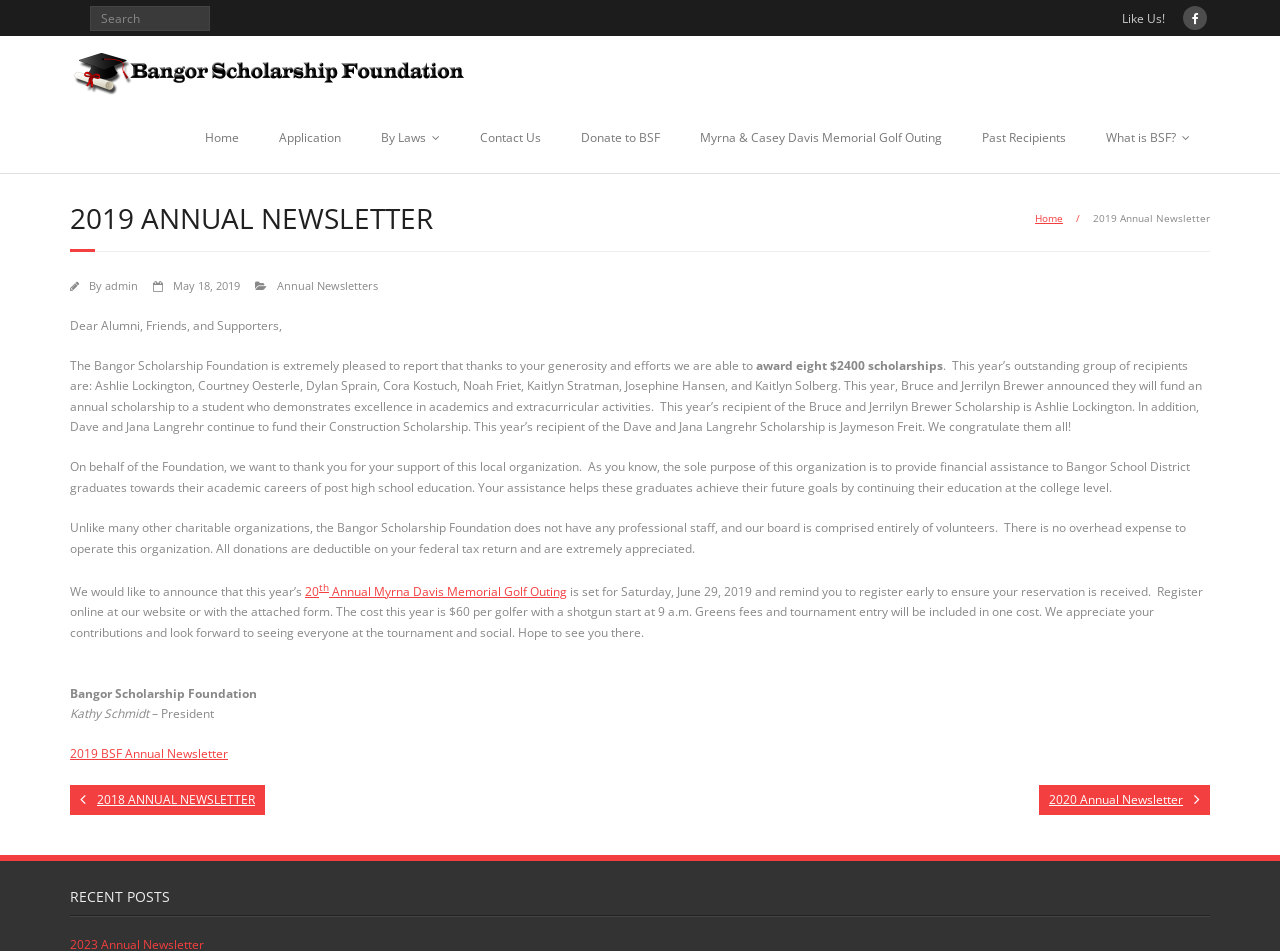Describe all the significant parts and information present on the webpage.

The webpage is the 2019 Annual Newsletter of the Bangor Scholarship Foundation. At the top, there is a search bar and a "Like Us!" button with a Facebook icon. Below this, there is a logo of the Bangor Scholarship Foundation, which is also a link to the organization's homepage.

The main navigation menu is located below the logo, with links to various pages such as "Home", "Application", "By Laws", "Contact Us", "Donate to BSF", and more. 

The main content of the newsletter is divided into sections. The first section has a heading "2019 ANNUAL NEWSLETTER" and a brief introduction. The second section has a header with the date "May 18, 2019" and a link to "Annual Newsletters". 

The main article of the newsletter follows, which is a letter to alumni, friends, and supporters of the Bangor Scholarship Foundation. The letter reports on the foundation's achievements, including awarding eight $2400 scholarships to deserving students. It also announces the recipients of the Bruce and Jerrilyn Brewer Scholarship and the Dave and Jana Langrehr Scholarship.

The letter continues to express gratitude to supporters and explains the foundation's mission and operations. It also announces the 20th Annual Myrna Davis Memorial Golf Outing and provides details on how to register.

At the bottom of the page, there are links to previous and next annual newsletters, as well as a section titled "RECENT POSTS".